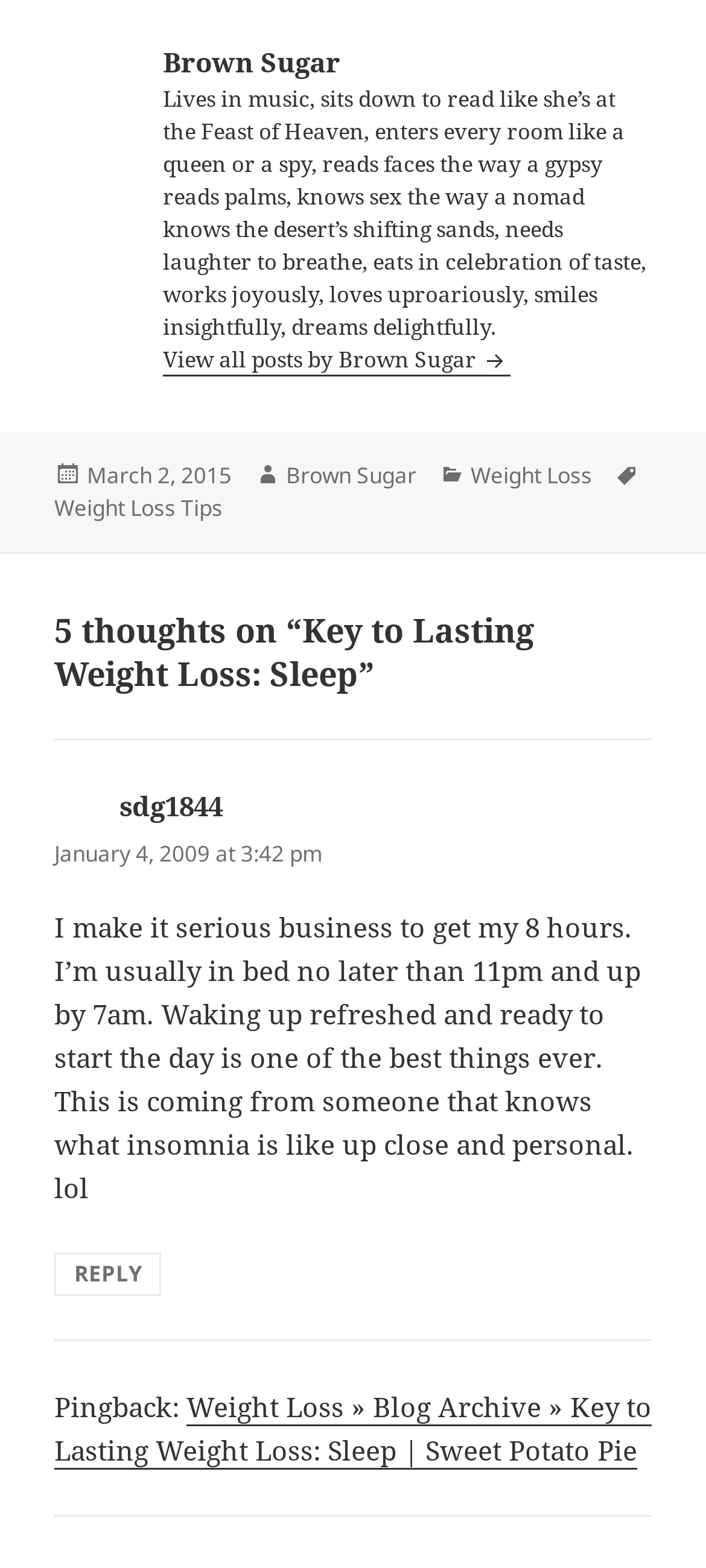Using the information shown in the image, answer the question with as much detail as possible: What is the category of the post?

I found the category of the post by looking at the footer section of the post, where it says 'Categories' followed by a link to 'Weight Loss'.